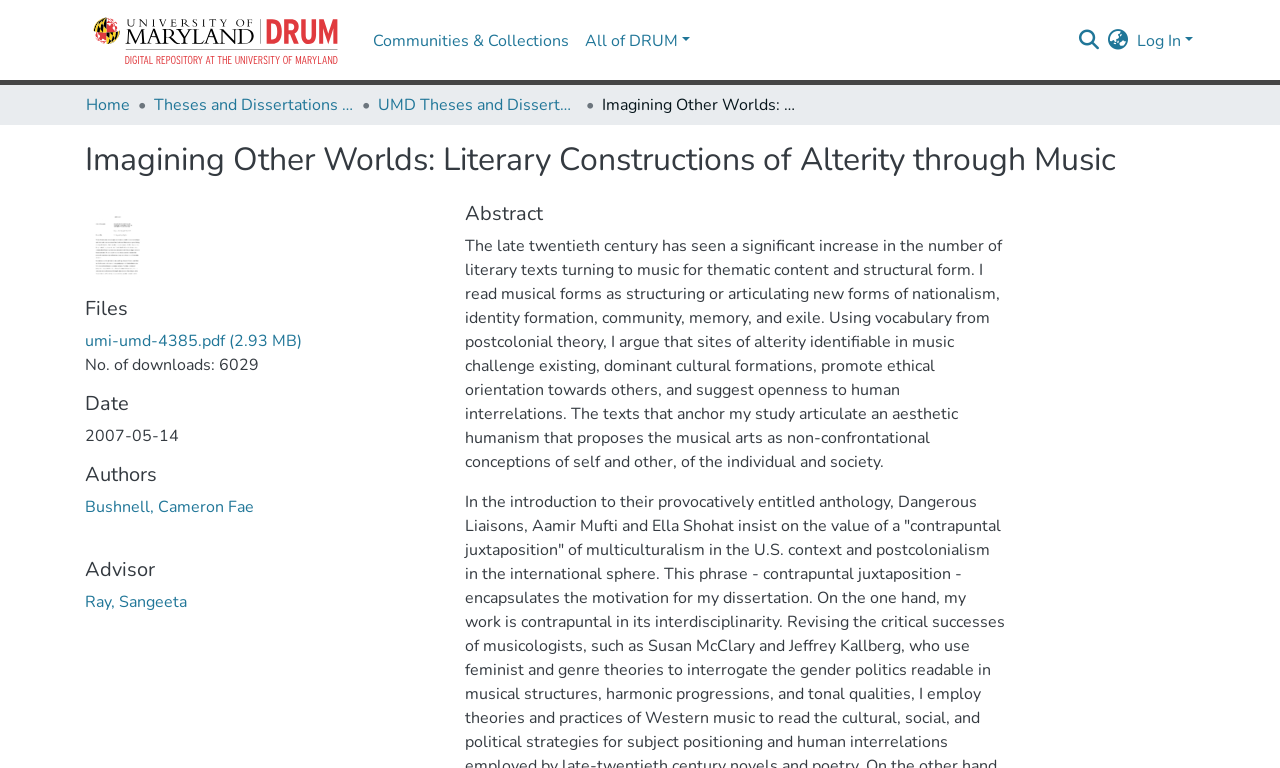Please determine the bounding box coordinates of the area that needs to be clicked to complete this task: 'Search for a specific term'. The coordinates must be four float numbers between 0 and 1, formatted as [left, top, right, bottom].

[0.837, 0.027, 0.861, 0.076]